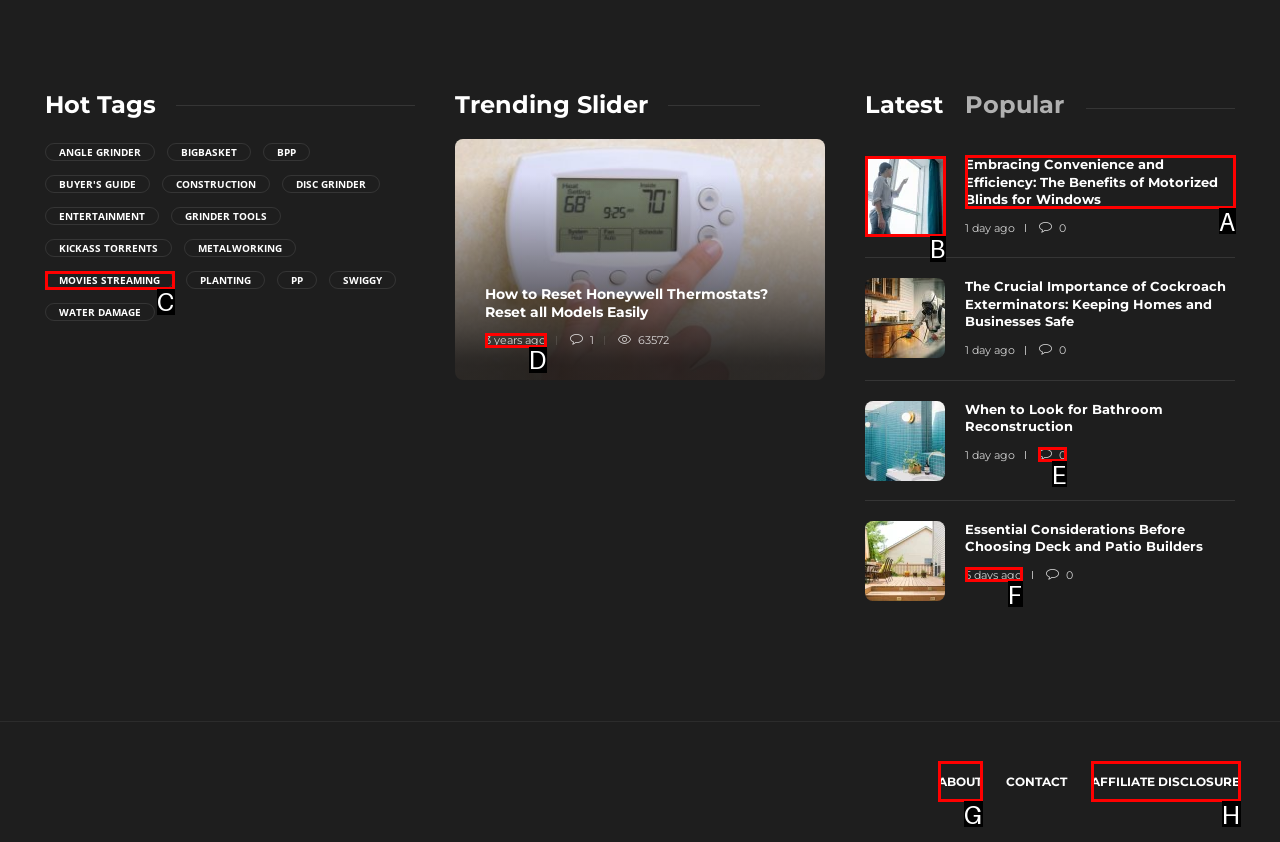Select the letter of the element you need to click to complete this task: Check the link to Embracing Convenience and Efficiency: The Benefits of Motorized Blinds for Windows
Answer using the letter from the specified choices.

A